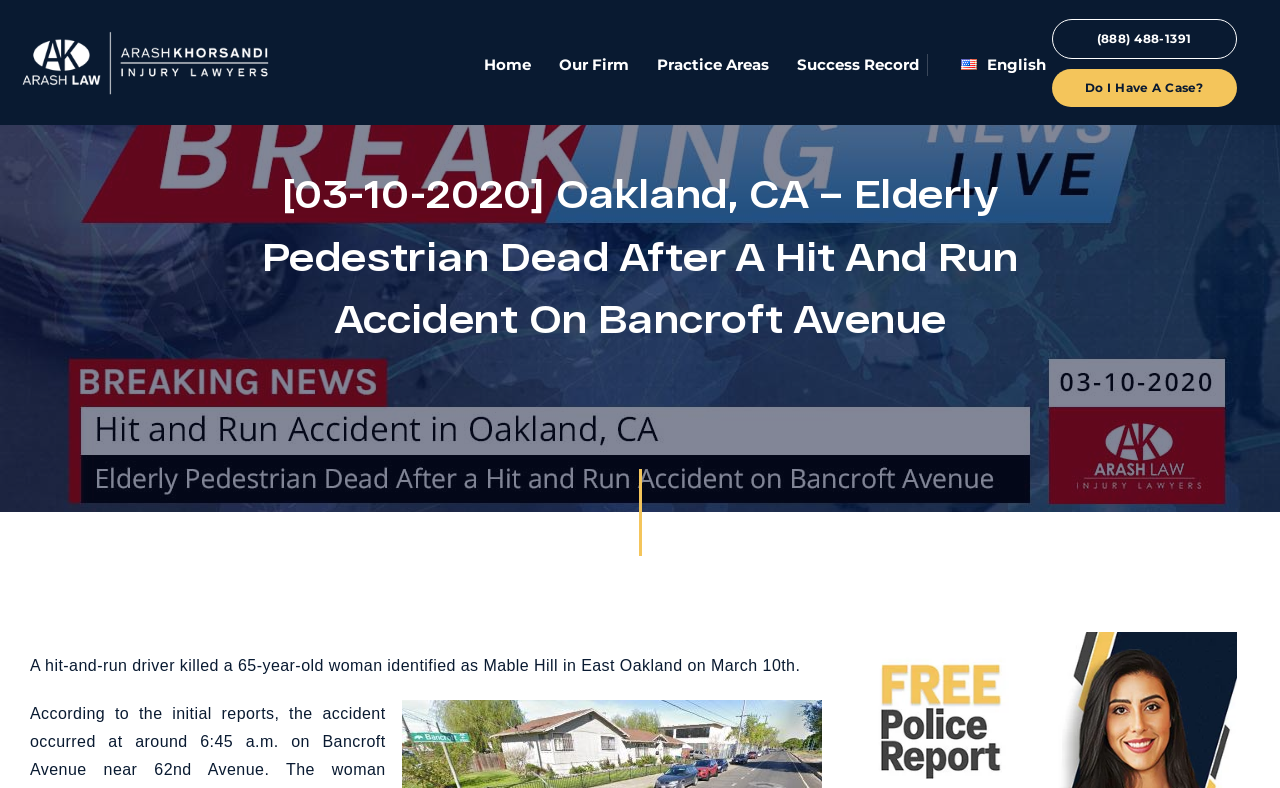Give a concise answer using one word or a phrase to the following question:
What is the age of the woman killed in the accident?

65